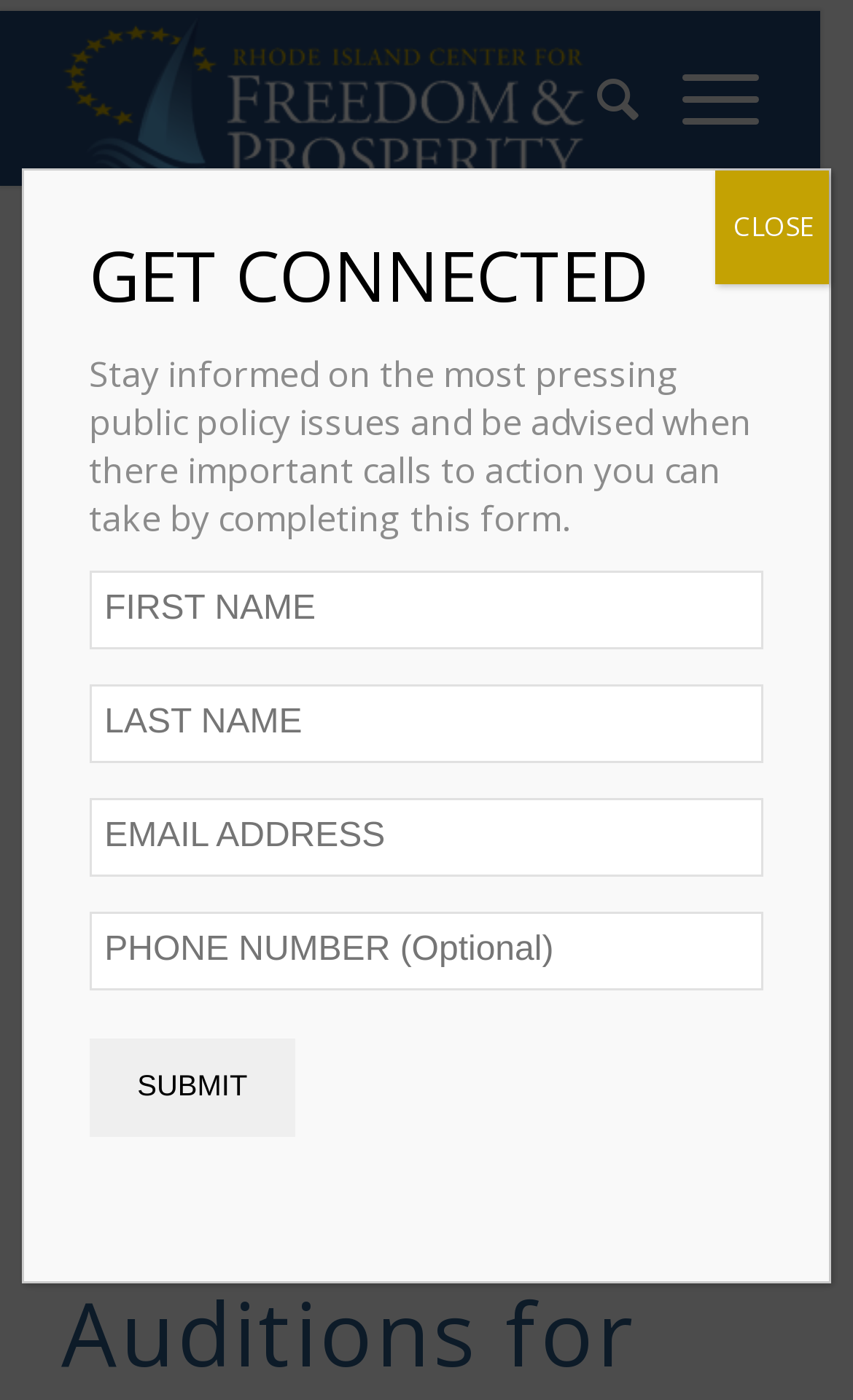Summarize the webpage with intricate details.

The webpage is titled "January 2021 - RI Center for Freedom and Prosperity". At the top, there is a layout table that spans most of the width, containing a link to "RI Center for Freedom and Prosperity" accompanied by an image with the same name. To the right of this link, there is a menu item labeled "Search" and another link labeled "Menu".

Below the top section, there is a call-to-action form that occupies most of the page's width. The form has a description that reads "Stay informed on the most pressing public policy issues and be advised when there are important calls to action you can take by completing this form." The form consists of four text boxes, three of which are required, and a "SUBMIT" button at the bottom.

At the top-right corner, there is a "Close" button with the text "CLOSE" inside.